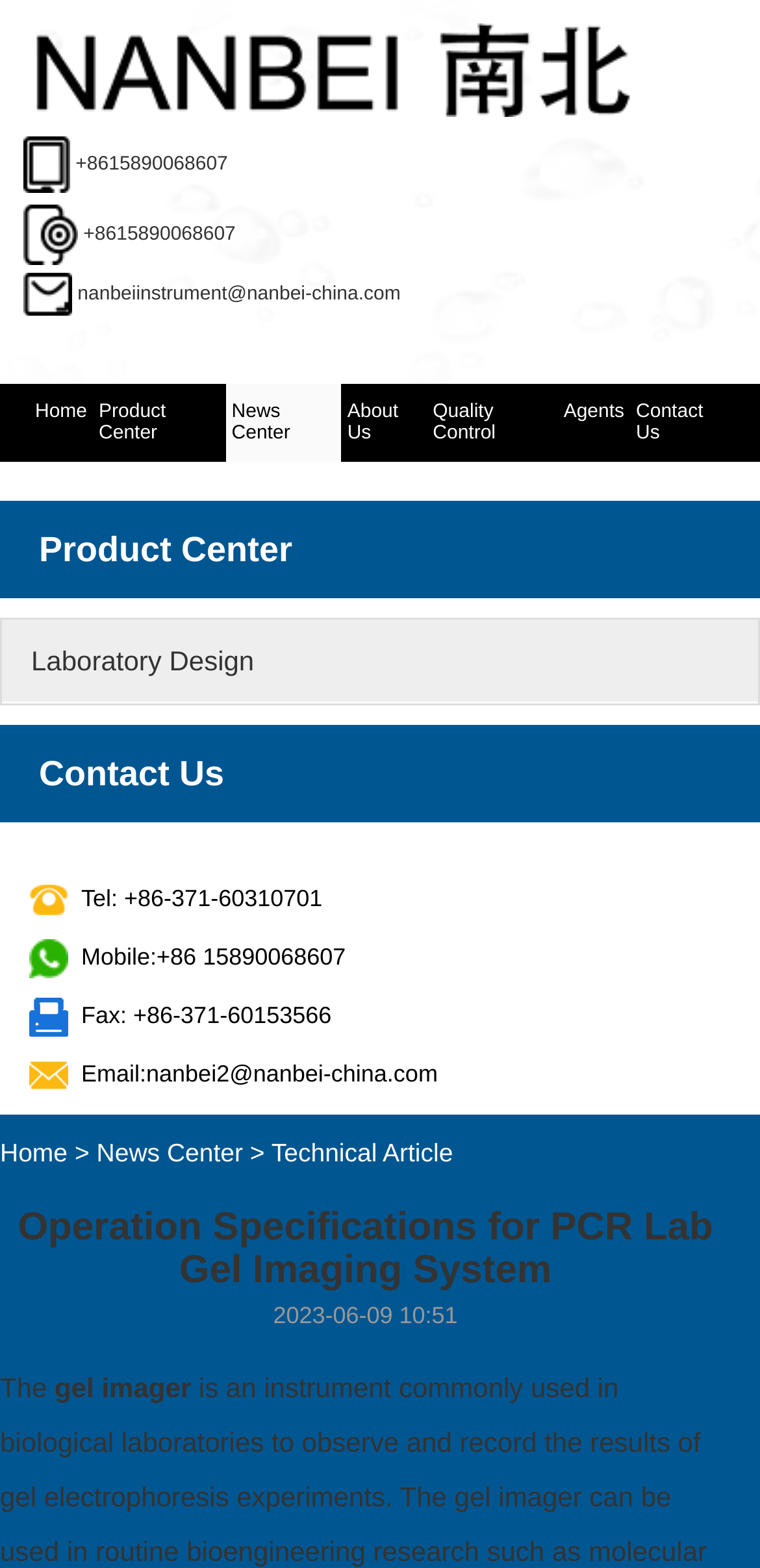What is the title of the current page?
Look at the screenshot and give a one-word or phrase answer.

Operation Specifications for PCR Lab Gel Imaging System